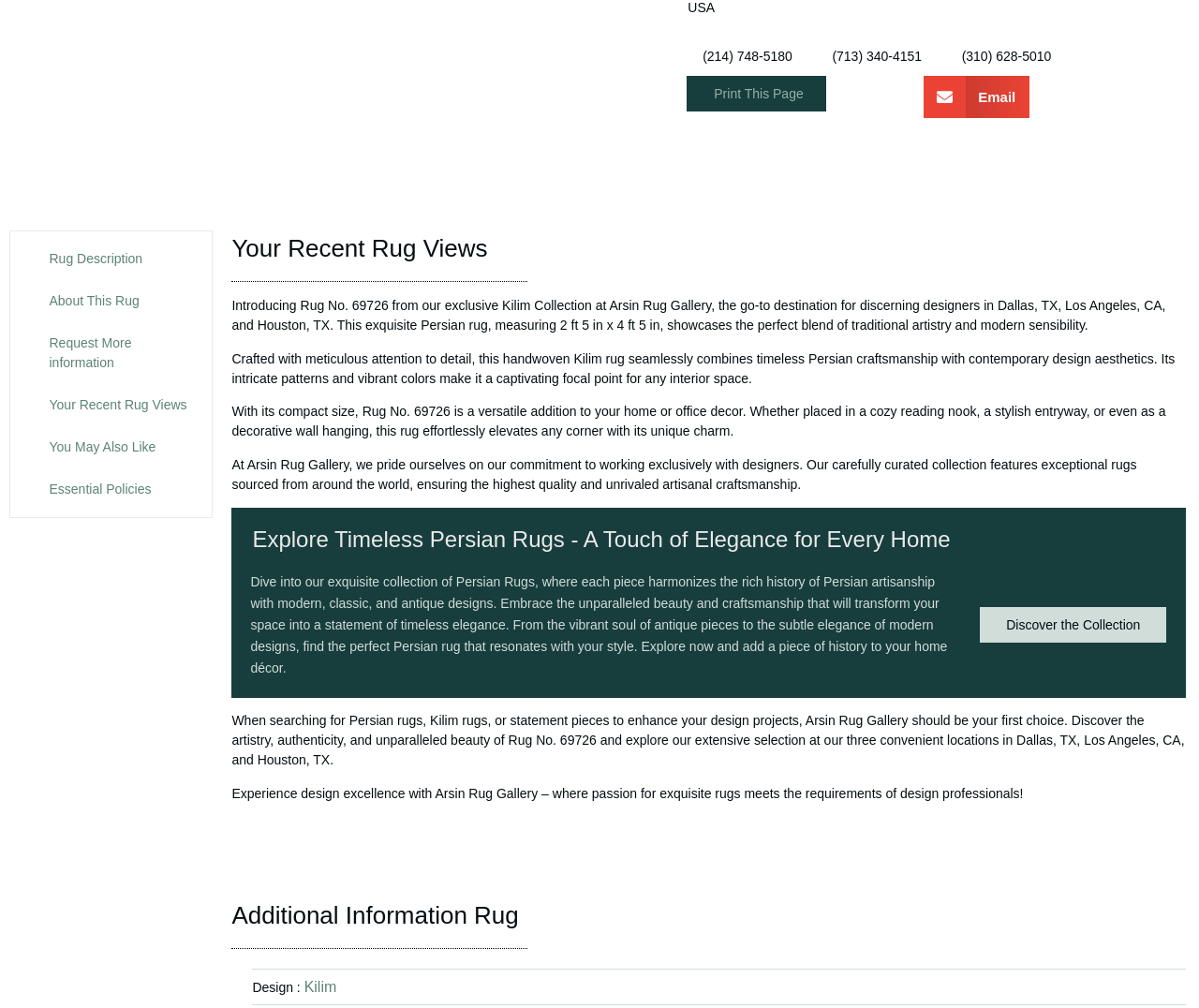Find the bounding box coordinates for the area that should be clicked to accomplish the instruction: "Go to the Home page".

None